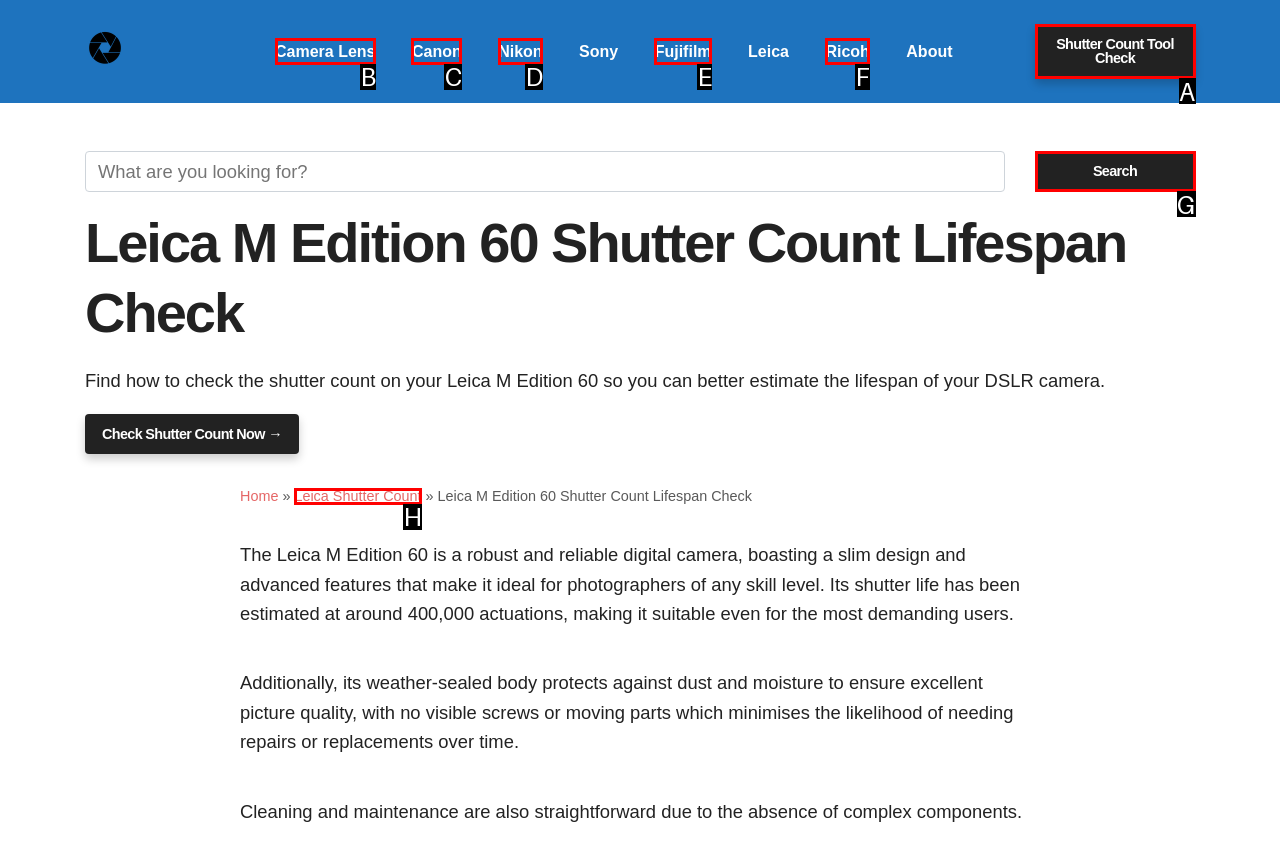Identify the HTML element that matches the description: Leica Shutter Count. Provide the letter of the correct option from the choices.

H